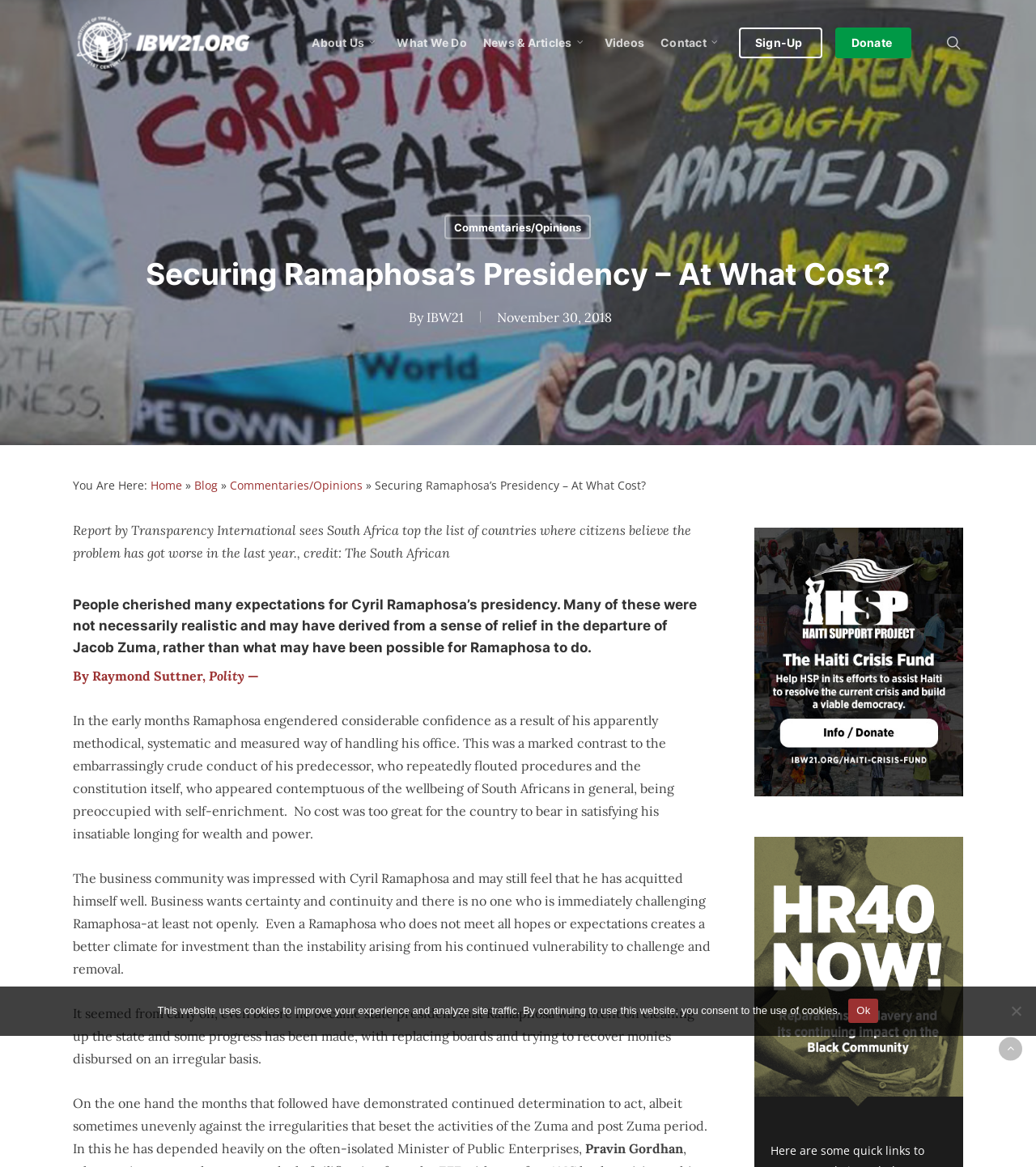What is the name of the institute at the top of the webpage?
Using the details shown in the screenshot, provide a comprehensive answer to the question.

I found the answer by looking at the top of the webpage, where there is a logo and a link with the text 'Institute of the Black World 21st Century'. This suggests that the institute is the owner or publisher of the webpage.